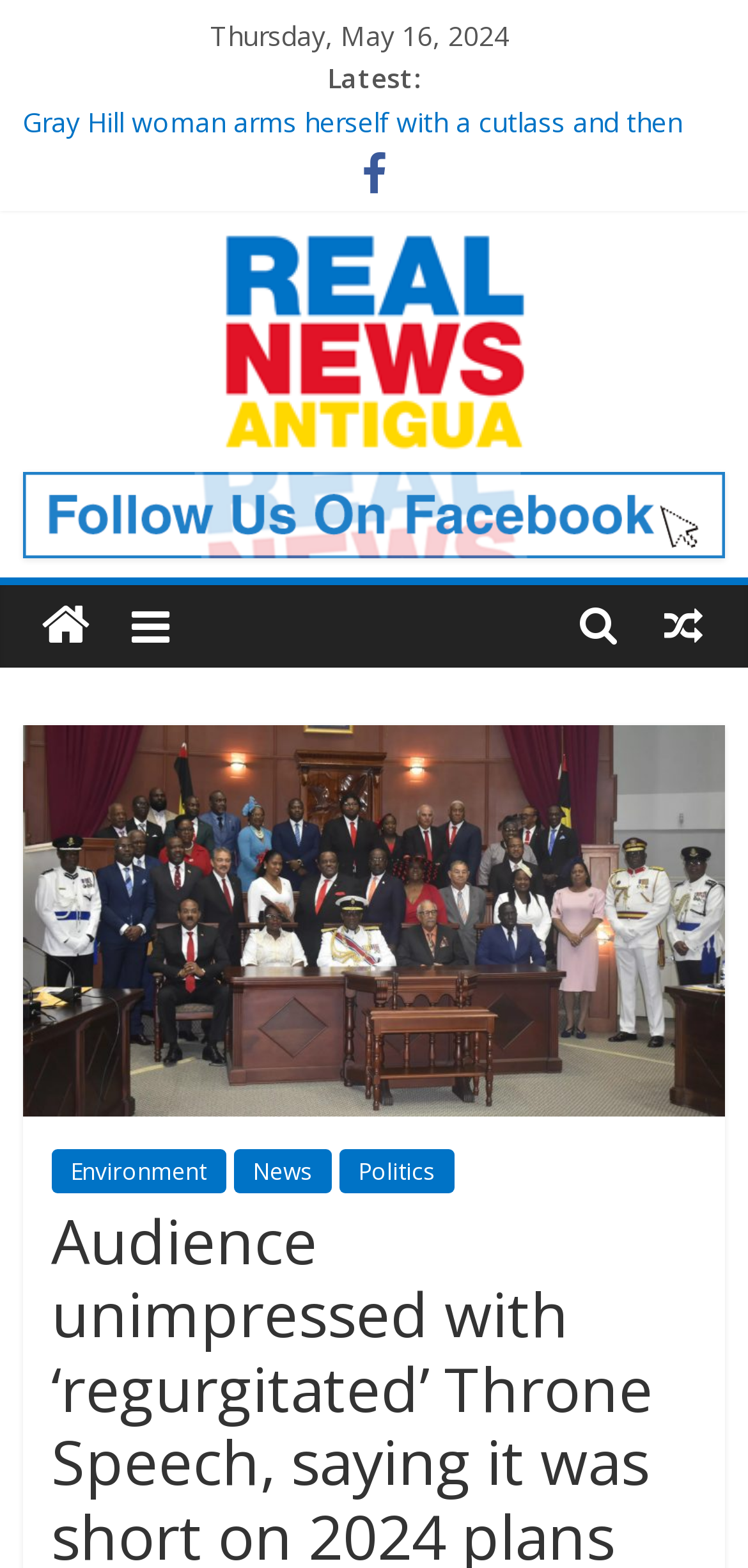What is the slogan of Real News Antigua?
Please analyze the image and answer the question with as much detail as possible.

I found the slogan by looking at the top of the webpage, where it says 'All The News You Can Use' in a static text element below the news organization's name.